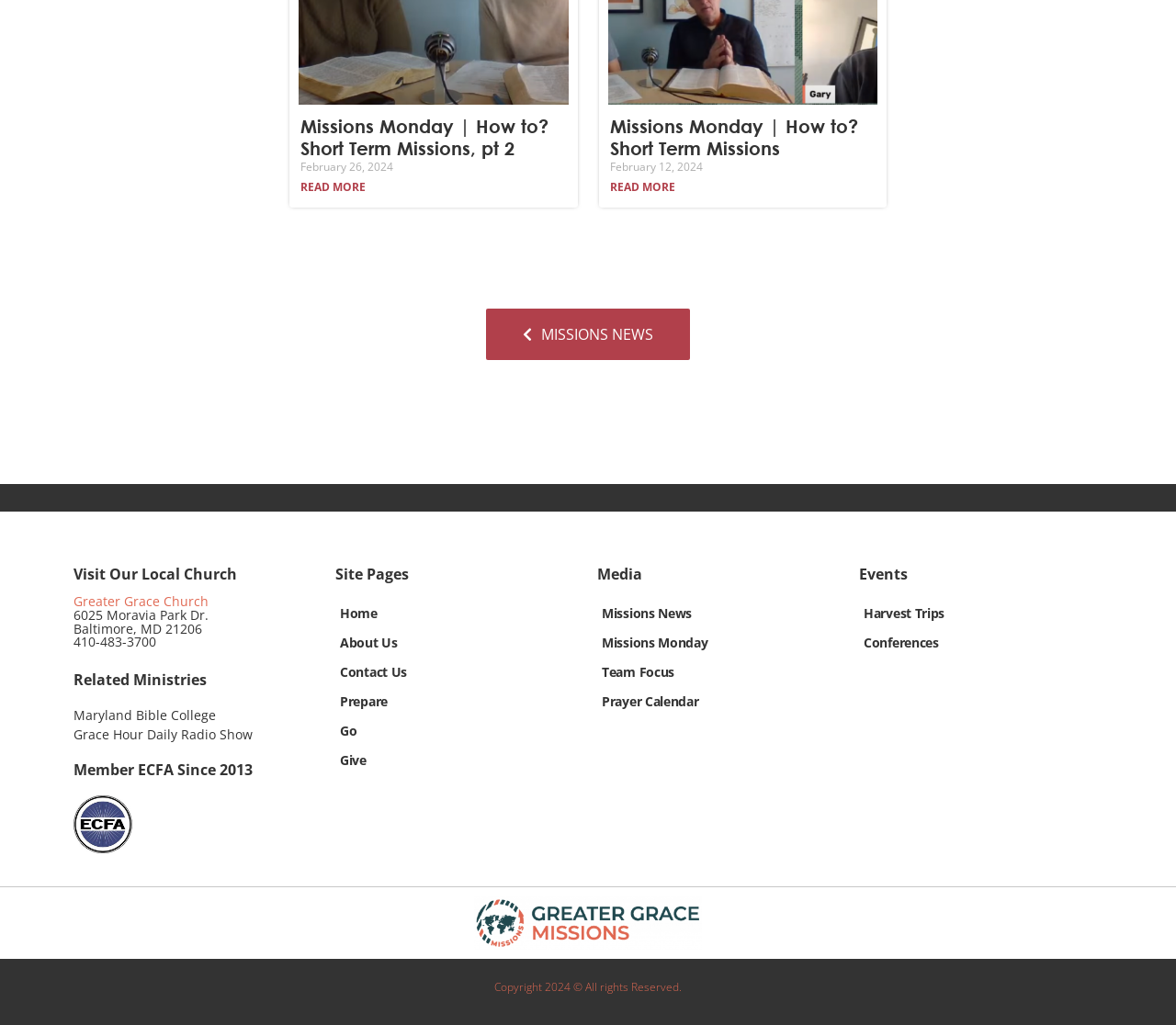Please identify the bounding box coordinates of the area that needs to be clicked to follow this instruction: "Visit Our Local Church".

[0.062, 0.553, 0.27, 0.567]